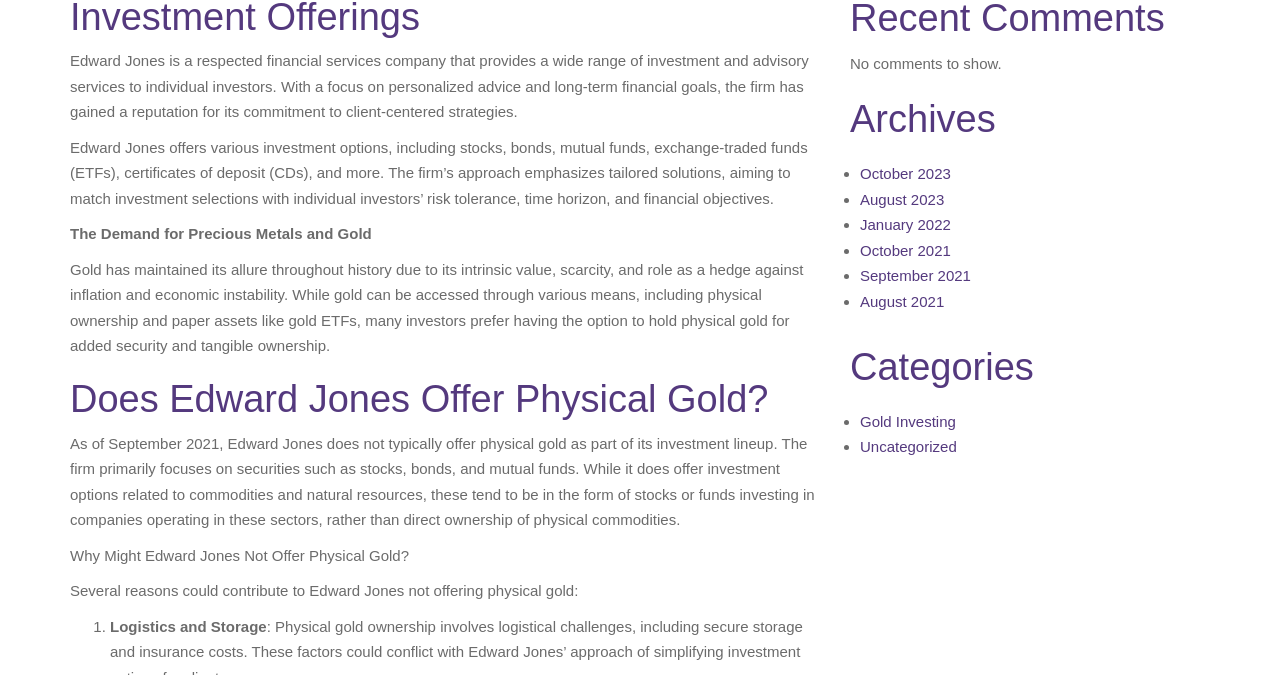Find the UI element described as: "August 2023" and predict its bounding box coordinates. Ensure the coordinates are four float numbers between 0 and 1, [left, top, right, bottom].

[0.672, 0.283, 0.738, 0.308]